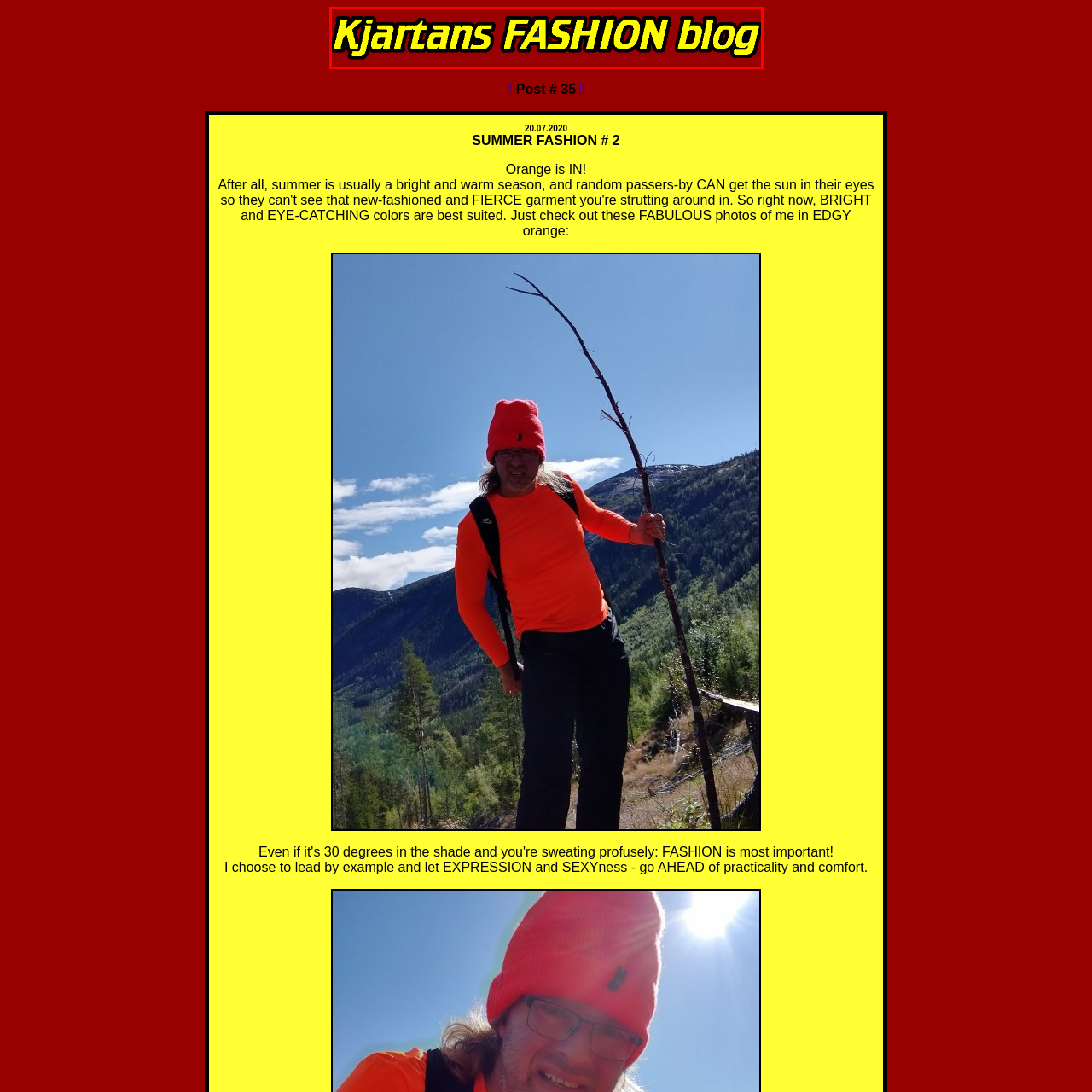What is prioritized over practicality in the blog's content?
Look closely at the part of the image outlined in red and give a one-word or short phrase answer.

Creativity